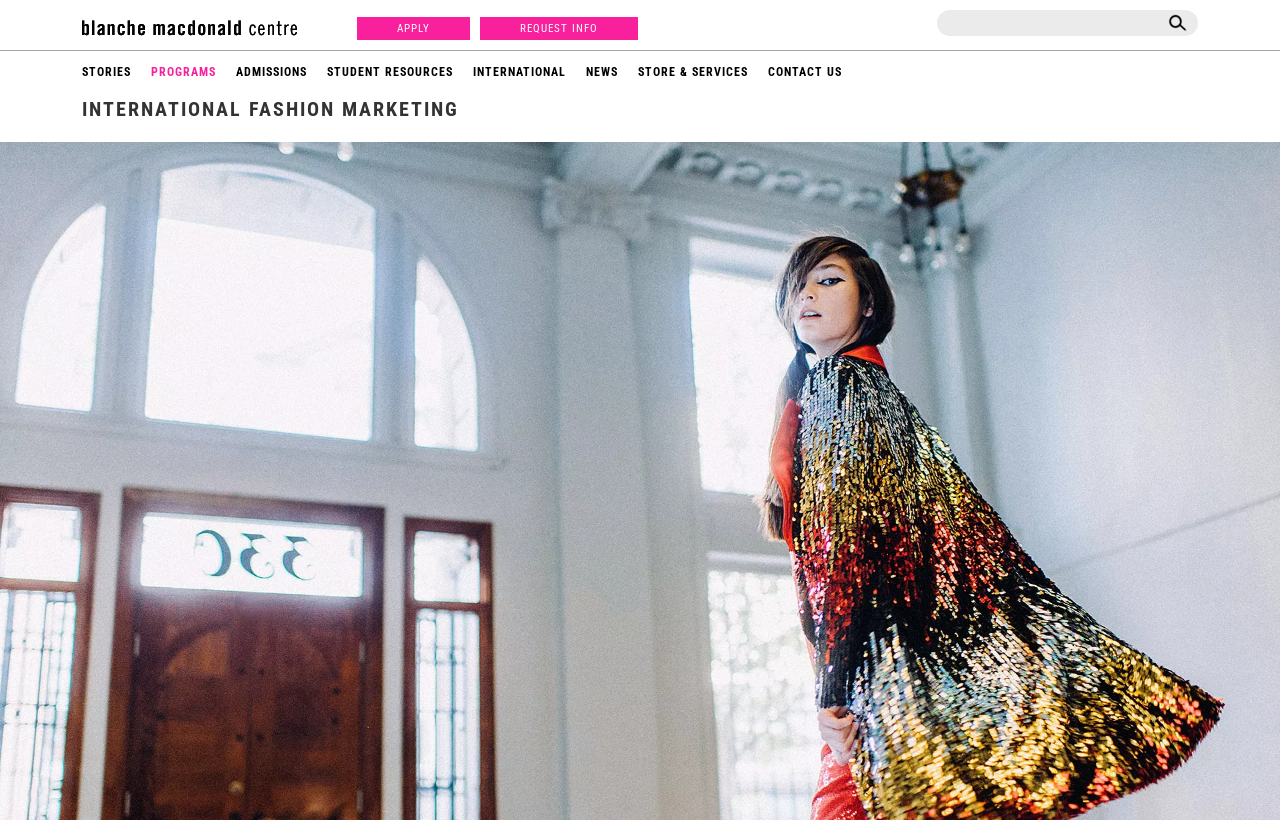What is the purpose of the textbox?
Please respond to the question with a detailed and informative answer.

The textbox is located below the navigation bar, and it does not have any specific label or description. However, based on its position and the presence of a button next to it, I infer that the textbox is used to input information, possibly for searching or requesting information.